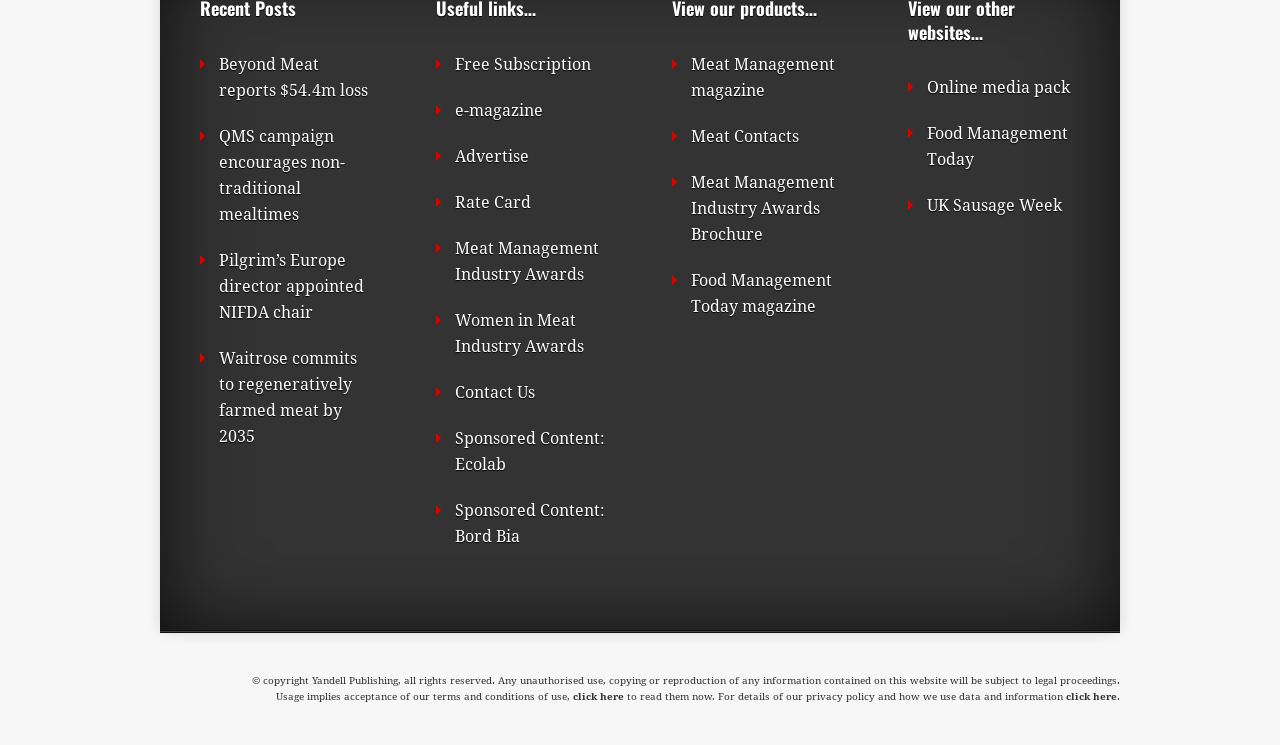Please find the bounding box for the following UI element description. Provide the coordinates in (top-left x, top-left y, bottom-right x, bottom-right y) format, with values between 0 and 1: Meat Management Industry Awards Brochure

[0.54, 0.232, 0.652, 0.327]